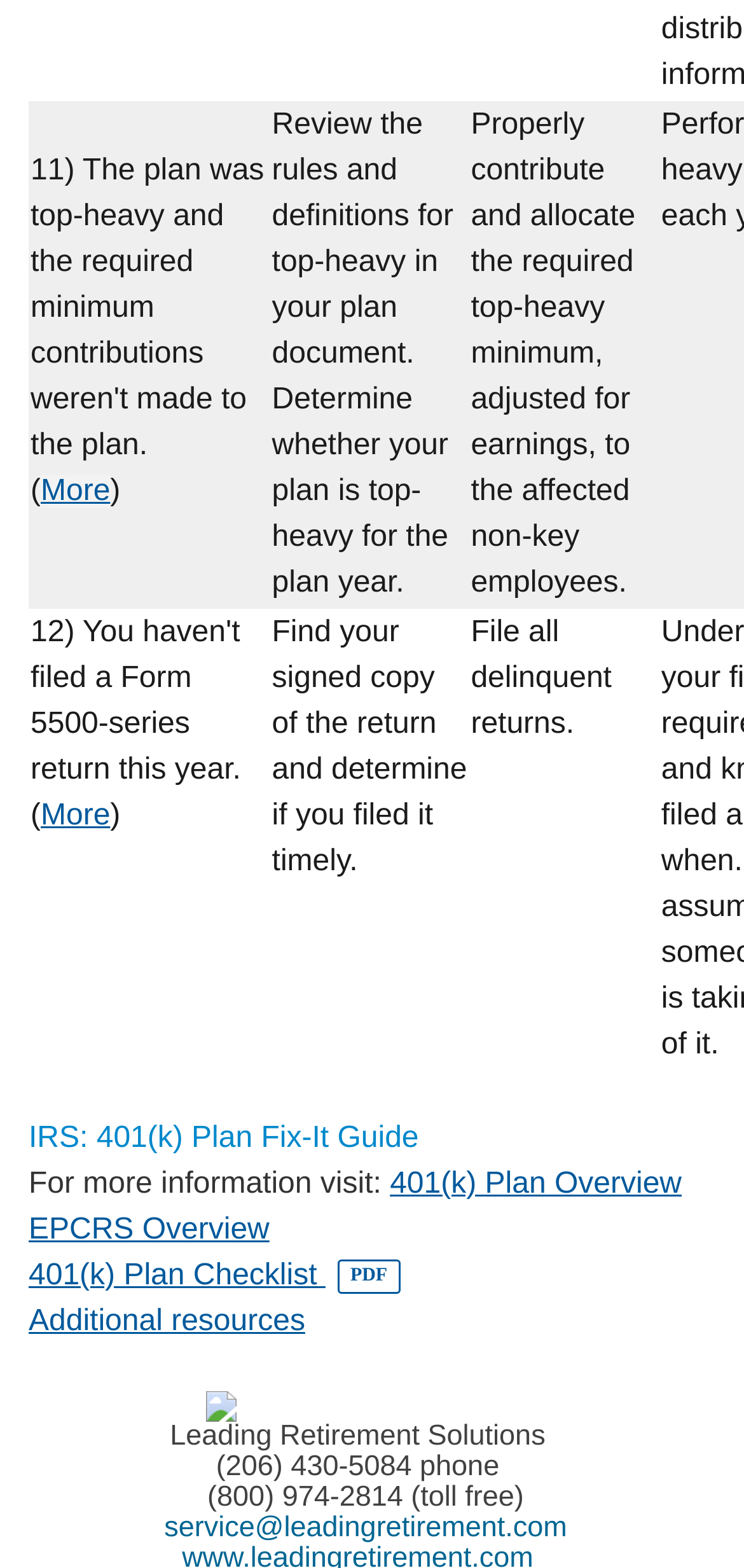Identify and provide the bounding box for the element described by: "cloudflare.com".

None